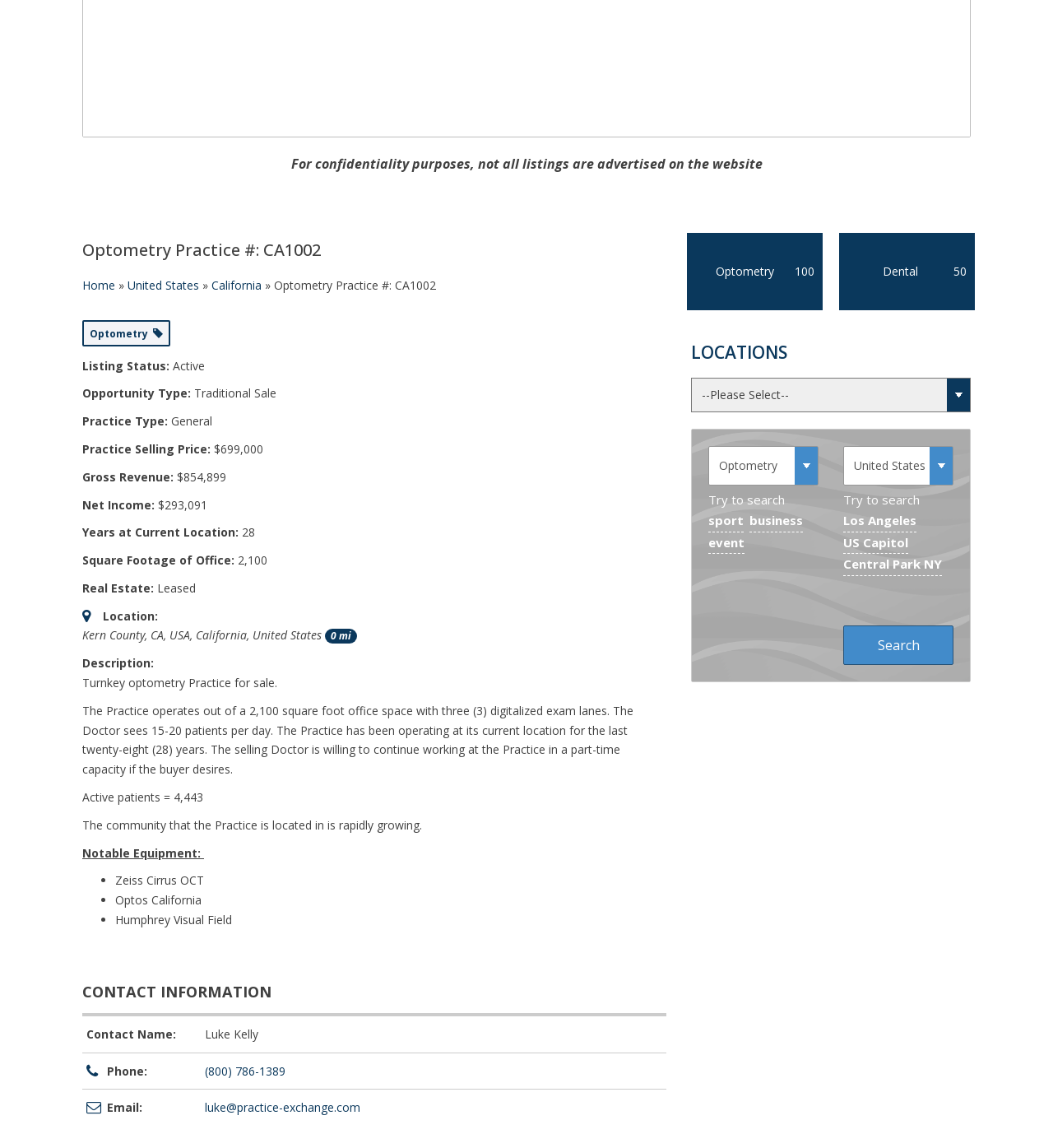Bounding box coordinates are to be given in the format (top-left x, top-left y, bottom-right x, bottom-right y). All values must be floating point numbers between 0 and 1. Provide the bounding box coordinate for the UI element described as: About us

None